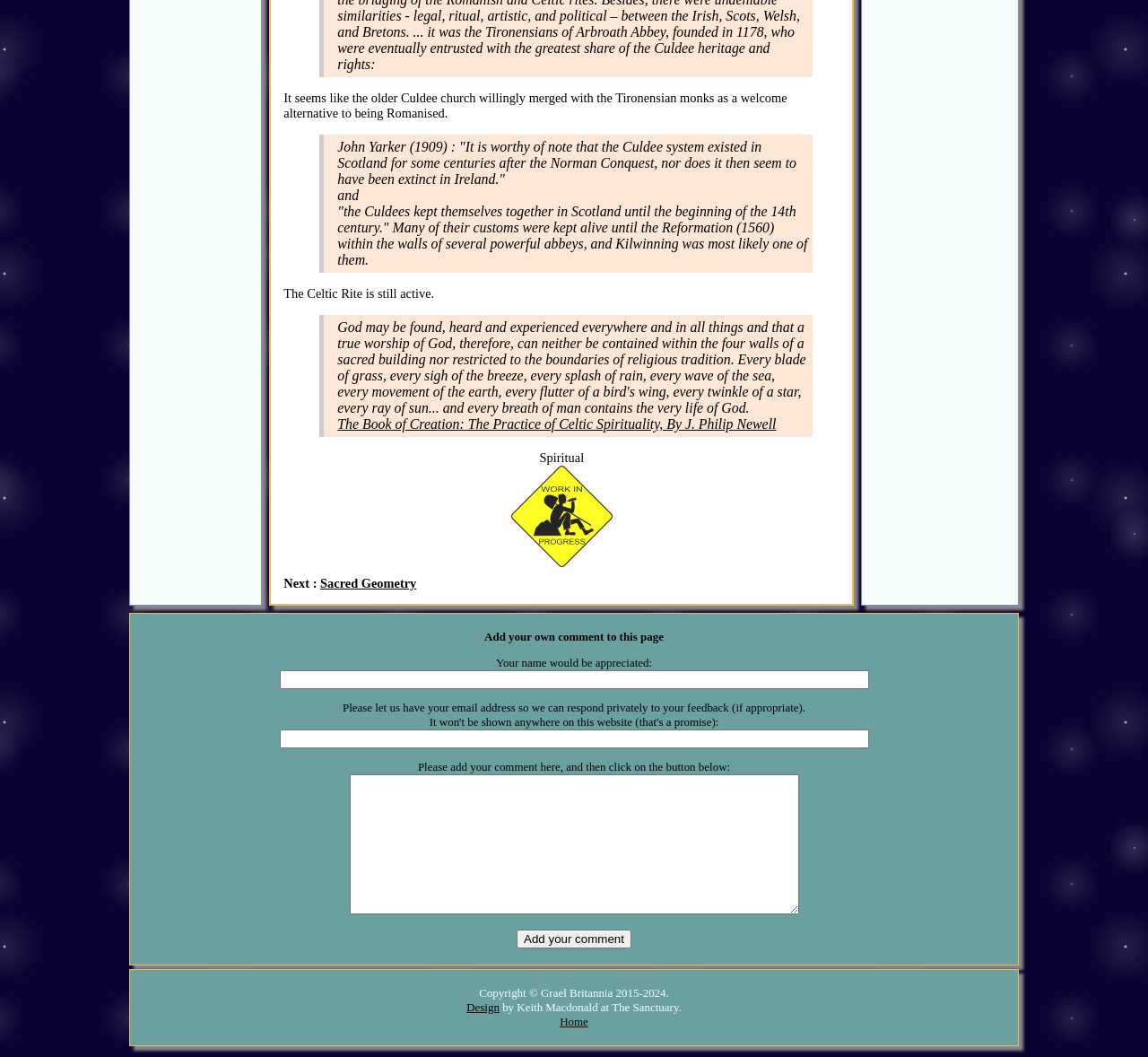Locate the bounding box coordinates of the element that needs to be clicked to carry out the instruction: "Click the 'Sacred Geometry' link". The coordinates should be given as four float numbers ranging from 0 to 1, i.e., [left, top, right, bottom].

[0.279, 0.545, 0.363, 0.559]